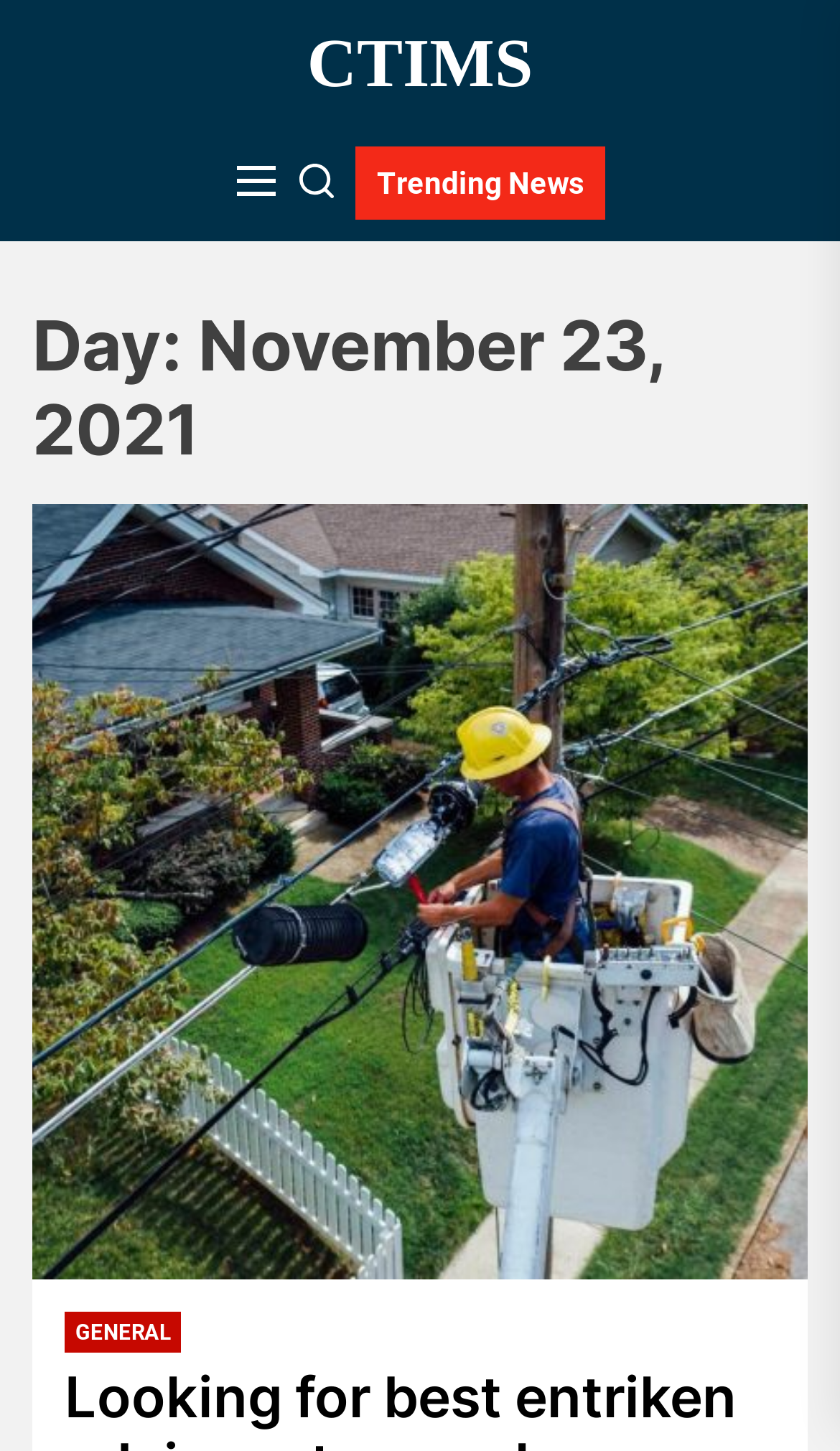Respond to the following question using a concise word or phrase: 
How many buttons are there on the webpage?

3